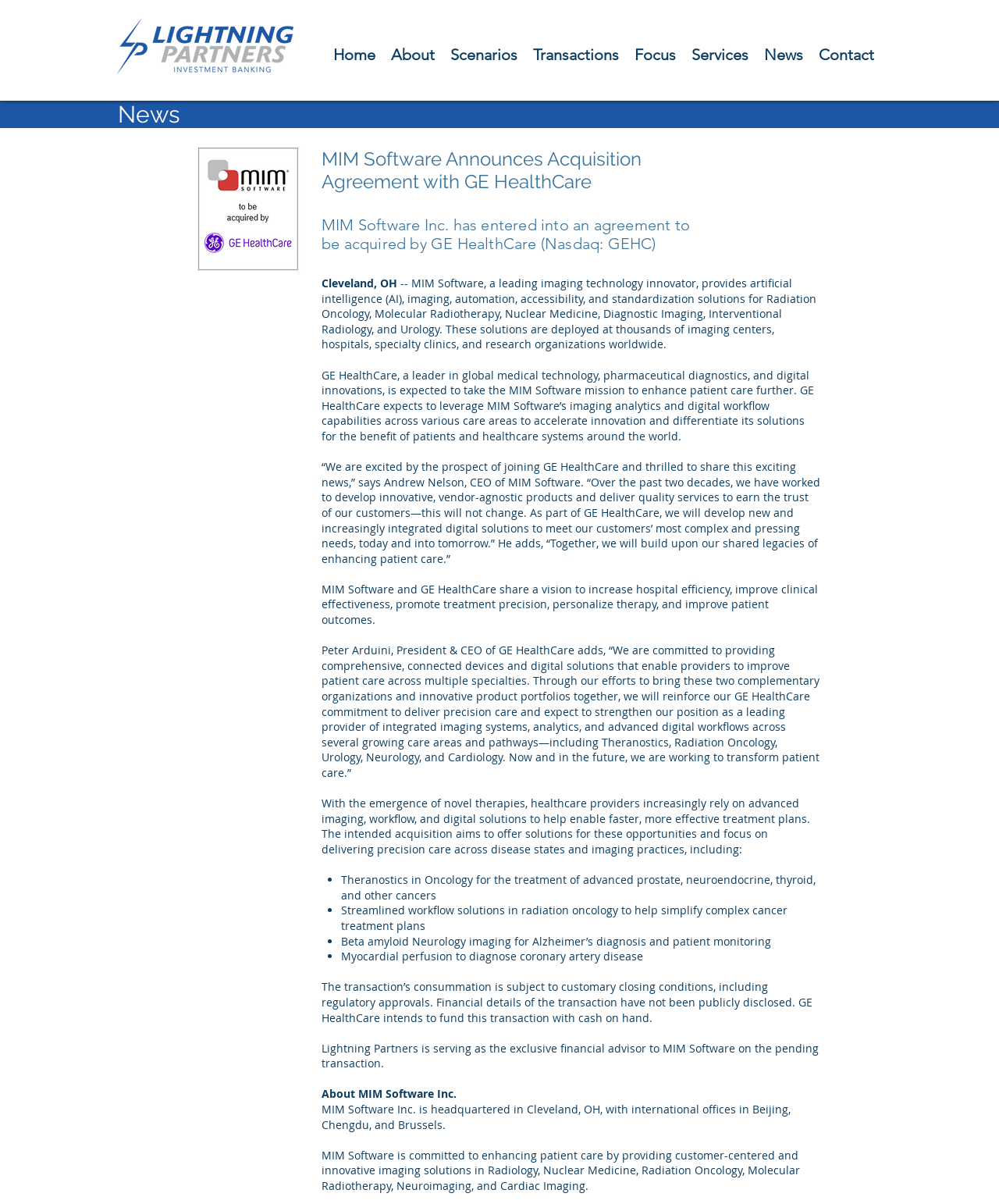Please provide the bounding box coordinates for the element that needs to be clicked to perform the following instruction: "View the 'MIM Software and GE HealthCare' image". The coordinates should be given as four float numbers between 0 and 1, i.e., [left, top, right, bottom].

[0.178, 0.106, 0.318, 0.241]